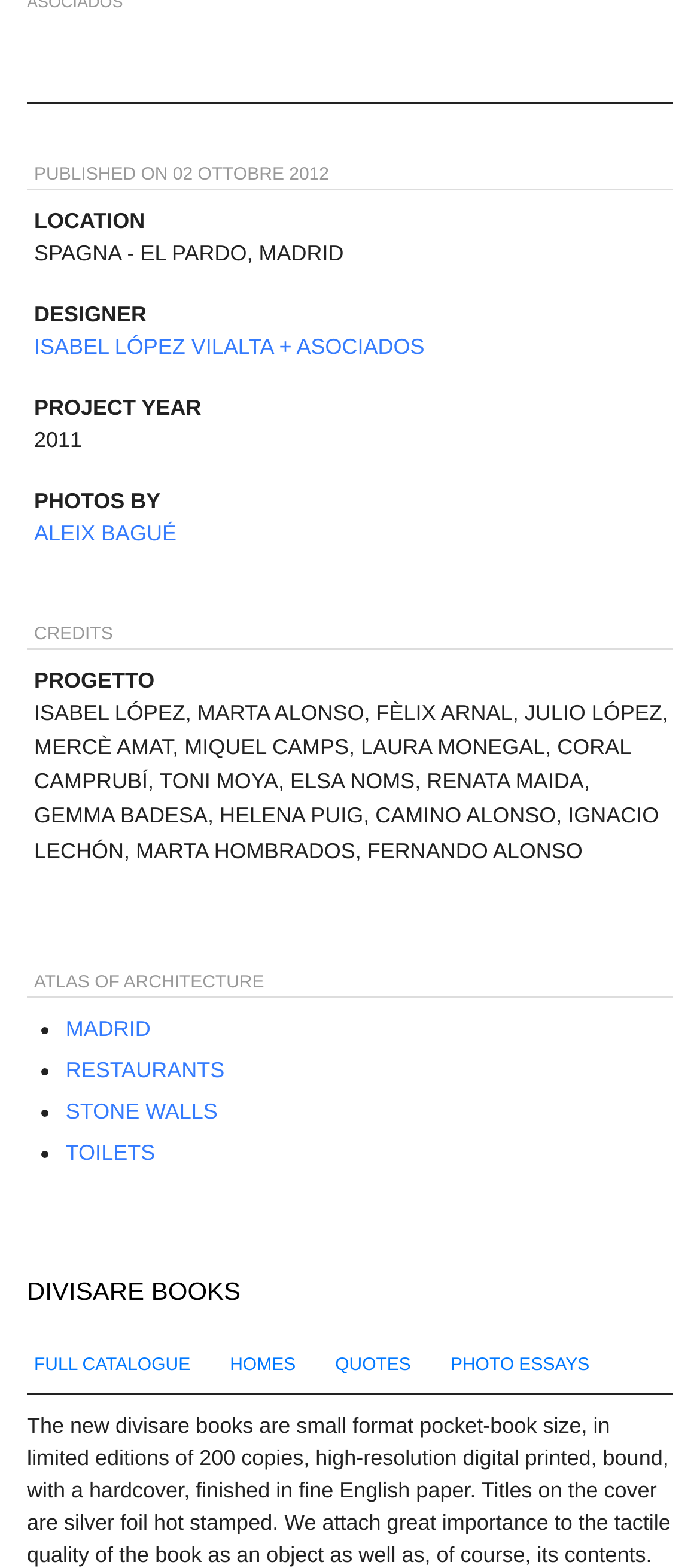Refer to the image and answer the question with as much detail as possible: What is the location of the project?

The location of the project is mentioned in the static text element 'SPAGNA - EL PARDO, MADRID' which is located below the 'LOCATION' static text element.